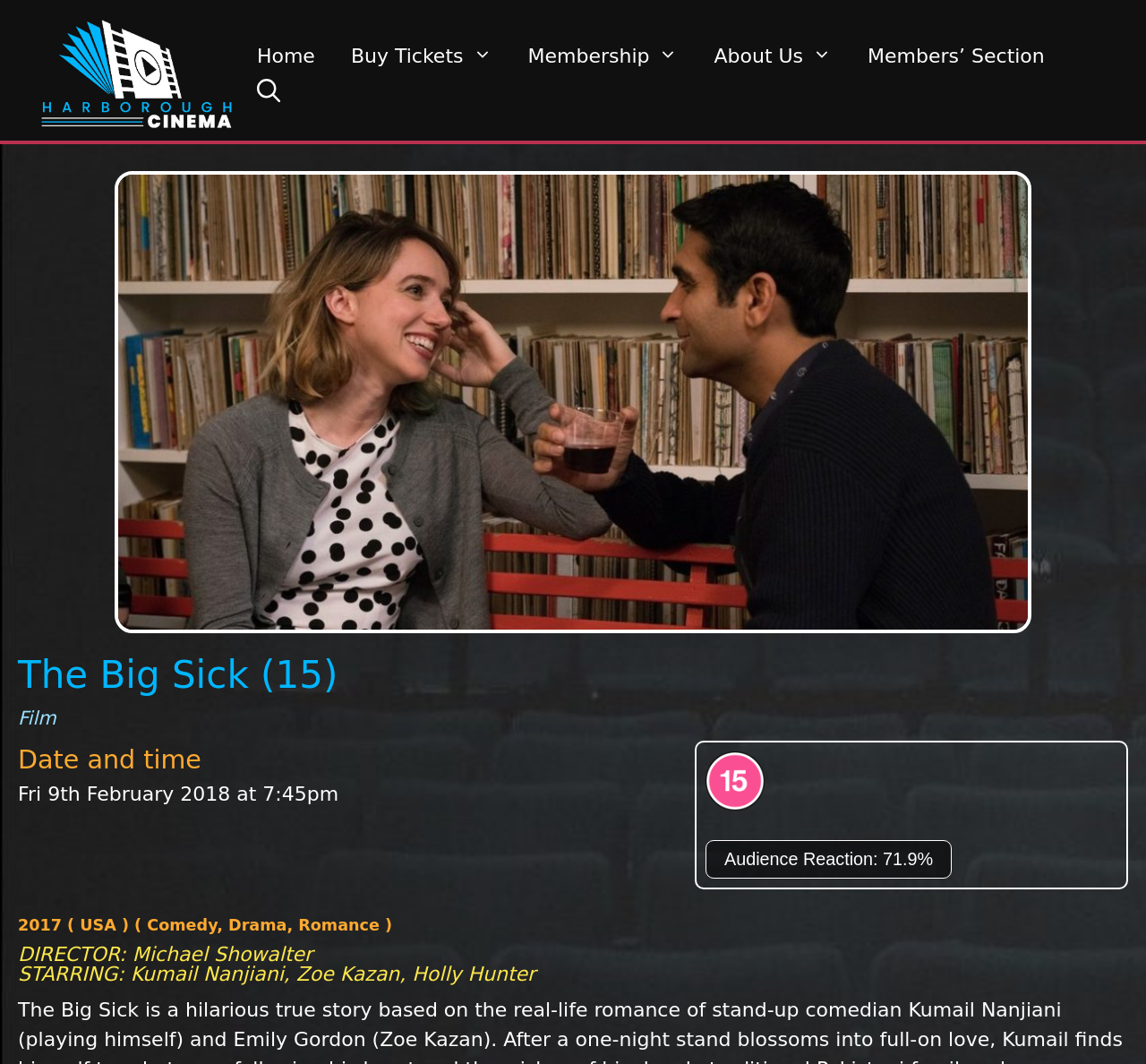Give the bounding box coordinates for the element described by: "Members’ Section".

[0.741, 0.035, 0.927, 0.07]